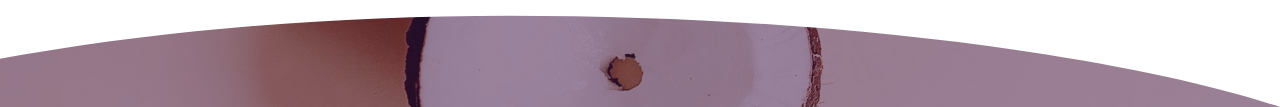Offer a thorough description of the image.

The image features a close-up view of a textured surface, showcasing a gradient that transitions from earthy tones to softer shades. A central circular feature appears, indicating a possible hole or indentation surrounded by contrasting textures and colors, creating a sense of depth and detail. This visual contributes to the overall theme of transformation and renewal, aligning with the context of a wellness program. It emphasizes a journey of personal growth and self-care, mirroring the message of participating in the free challenge and the chance to win prizes related to health and lifestyle improvement.